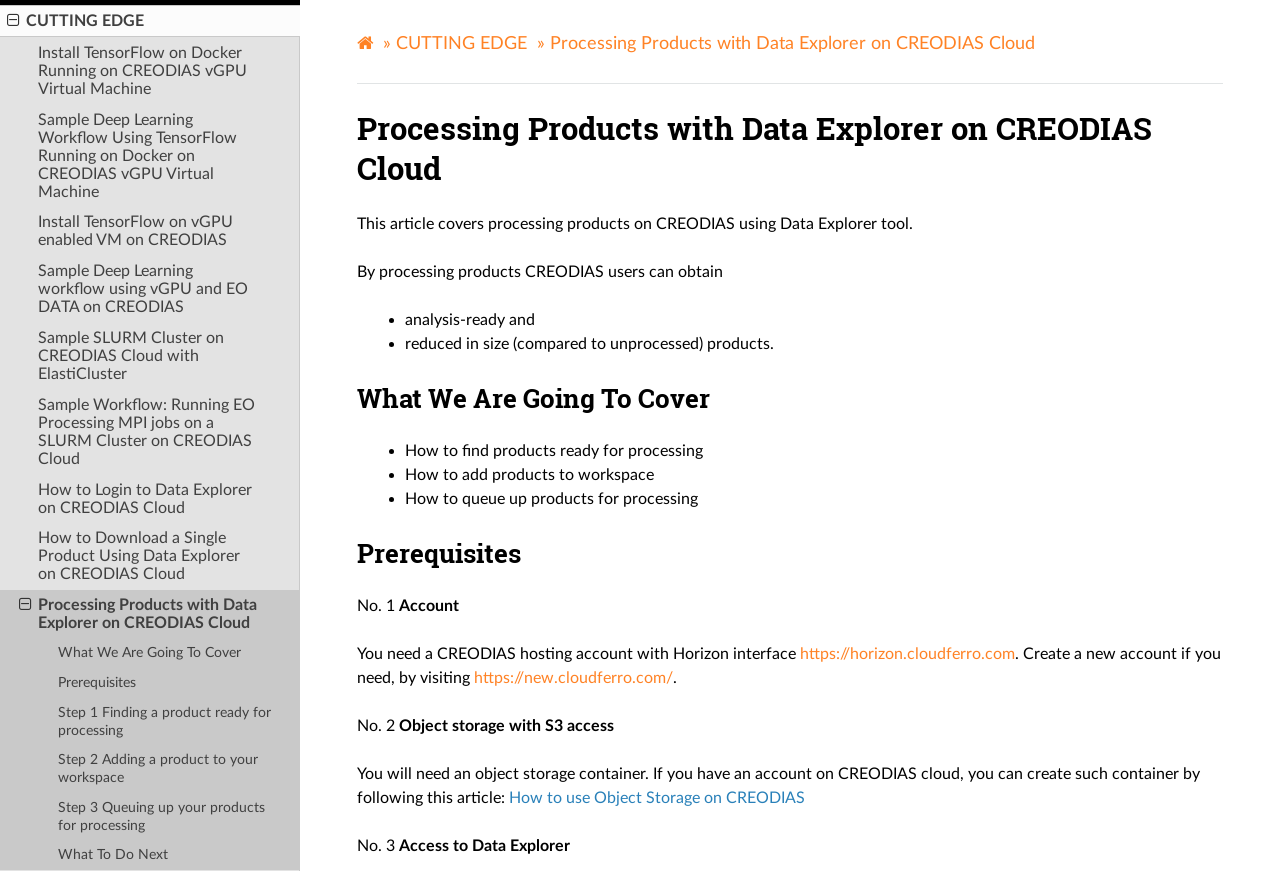Use a single word or phrase to answer the question: What are the prerequisites for using Data Explorer on CREODIAS?

Account and object storage with S3 access